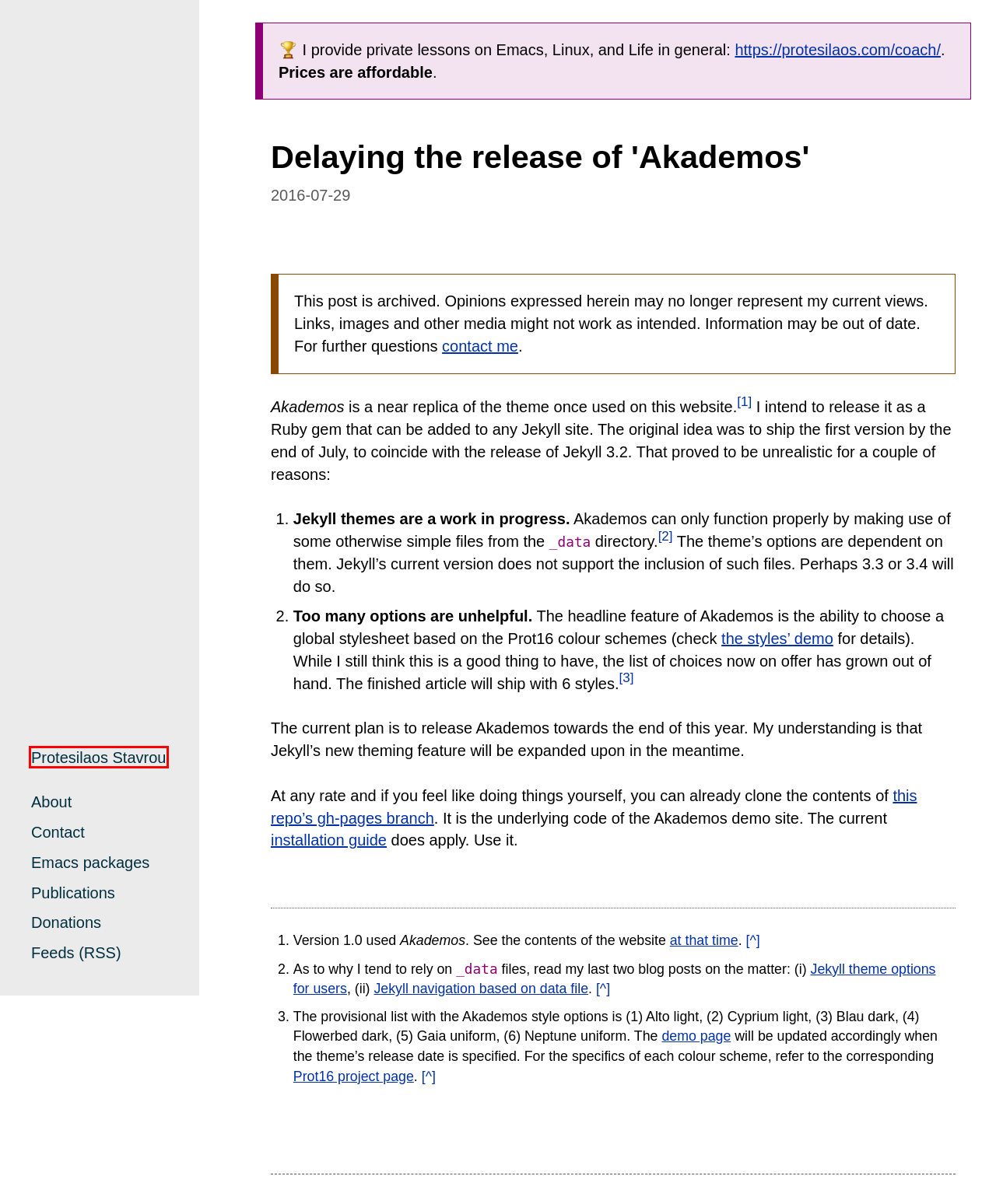You have a screenshot of a webpage with a red bounding box around an element. Identify the webpage description that best fits the new page that appears after clicking the selected element in the red bounding box. Here are the candidates:
A. Publications | Protesilaos Stavrou
B. Redirecting…
C. Contact me | Protesilaos Stavrou
D. Options for donations | Protesilaos Stavrou
E. Jekyll theme options for users | Protesilaos Stavrou
F. Jekyll navigation based on data file | Protesilaos Stavrou
G. Protesilaos Stavrou
H. RSS feeds and how to use them | Protesilaos Stavrou

G